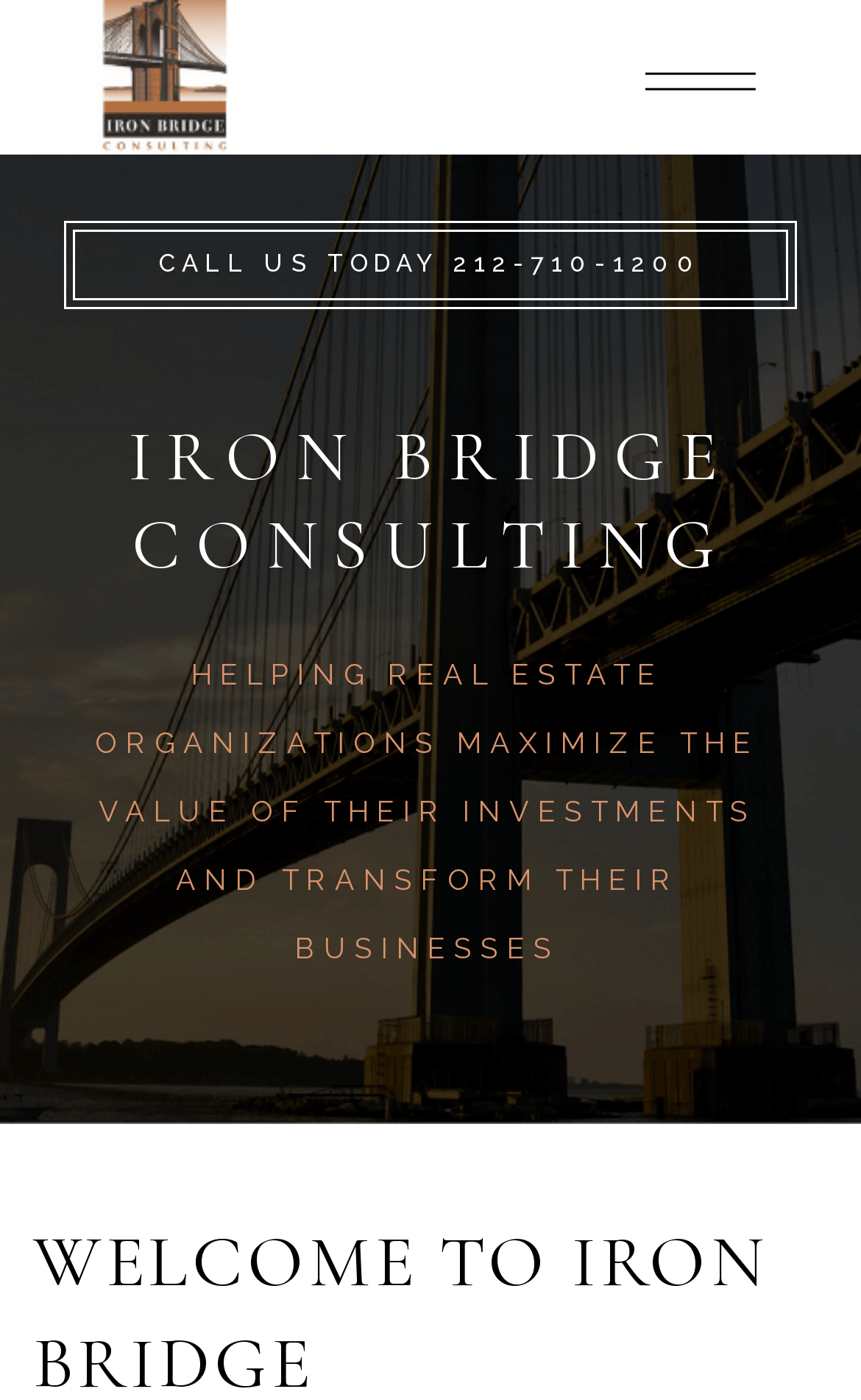Answer the question below in one word or phrase:
How many logos are displayed?

3